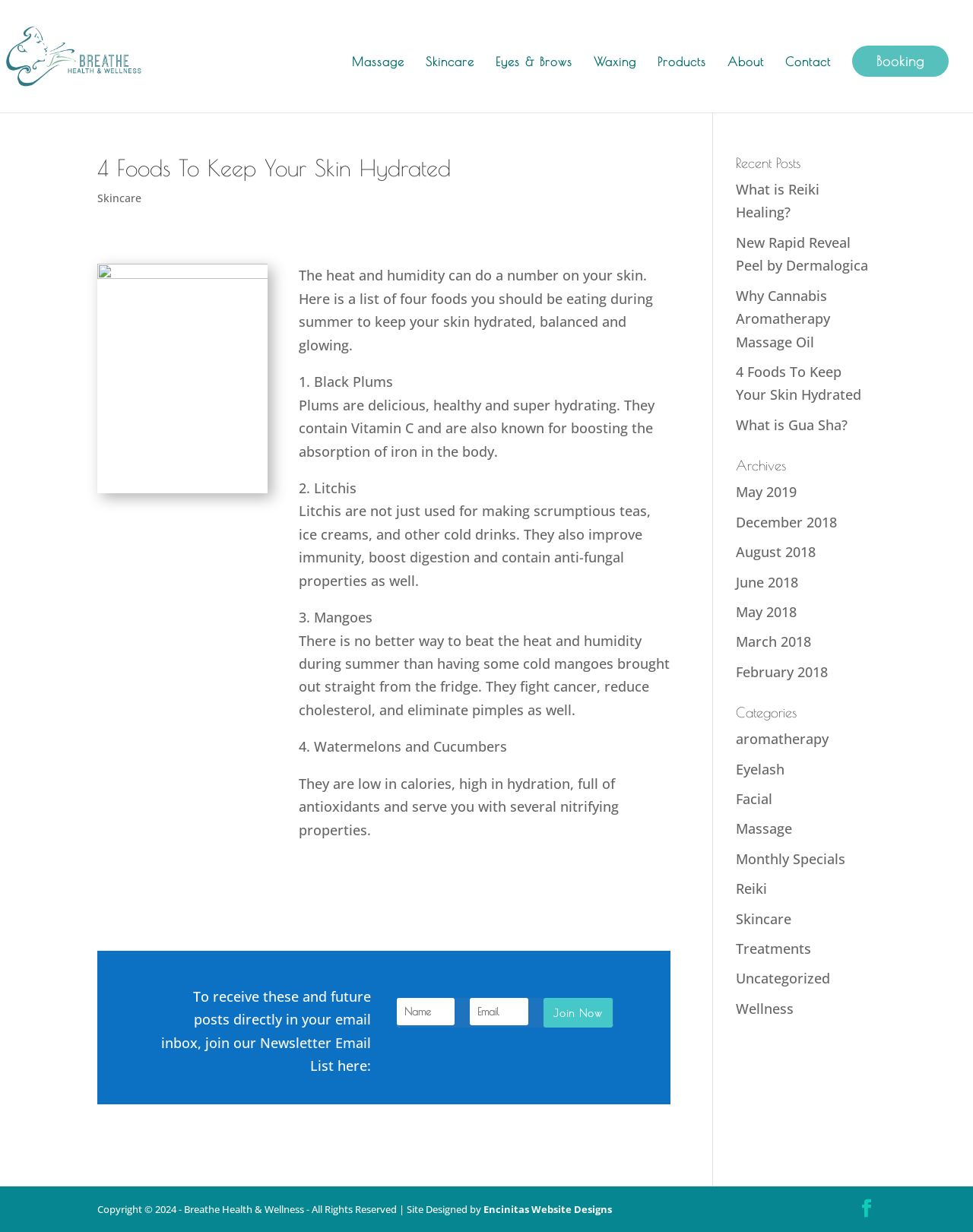Identify the bounding box for the element characterized by the following description: "December 2018".

[0.756, 0.416, 0.86, 0.431]